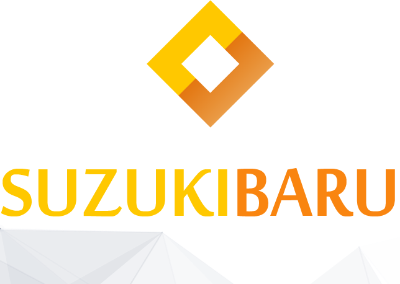Examine the screenshot and answer the question in as much detail as possible: What is the brand associated with?

The brand, Suzukibaru, is associated with advice and insights, particularly in the context of baby cot bedding sets, as mentioned in the caption.